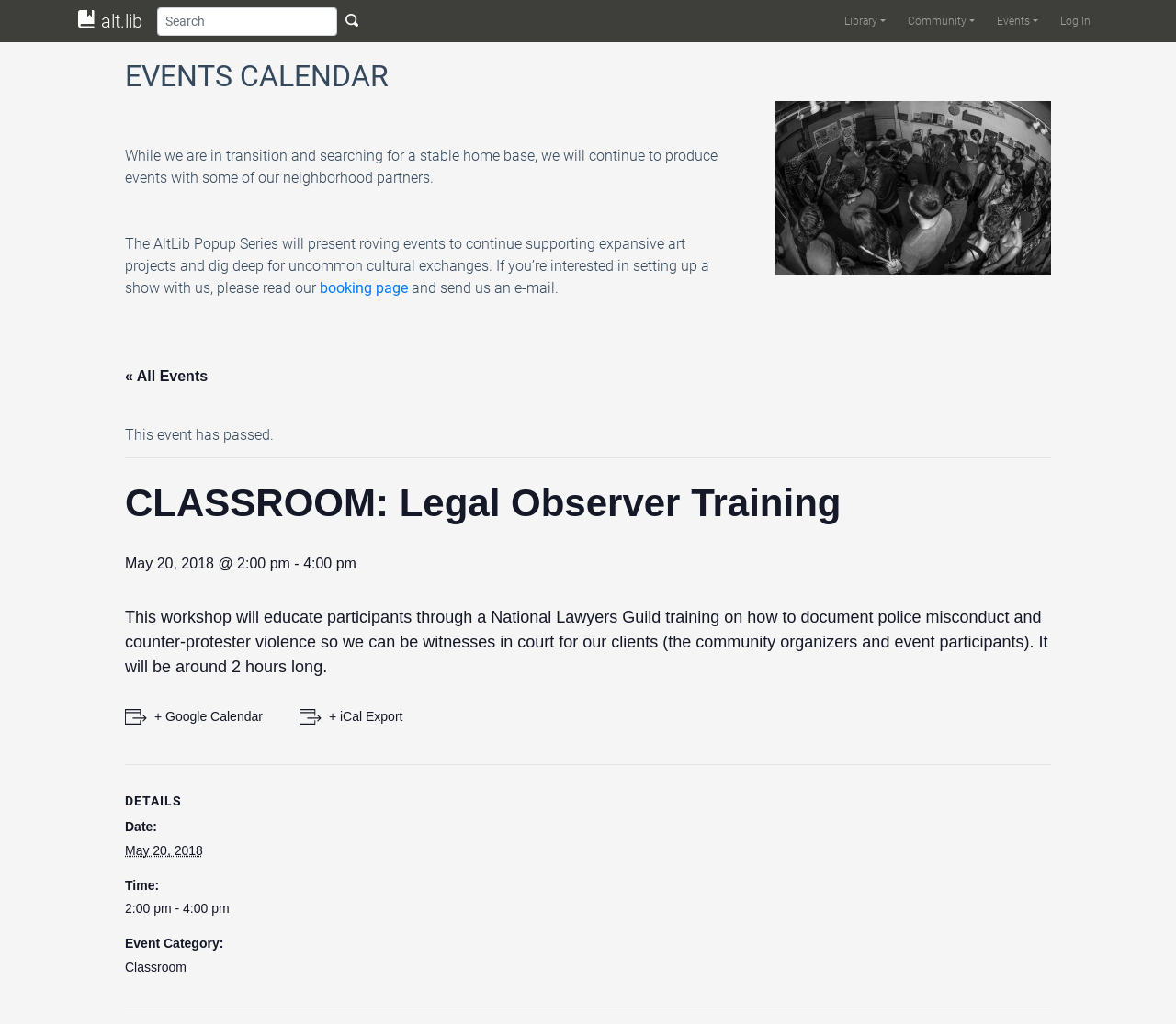Find and specify the bounding box coordinates that correspond to the clickable region for the instruction: "view booking page".

[0.272, 0.273, 0.347, 0.29]